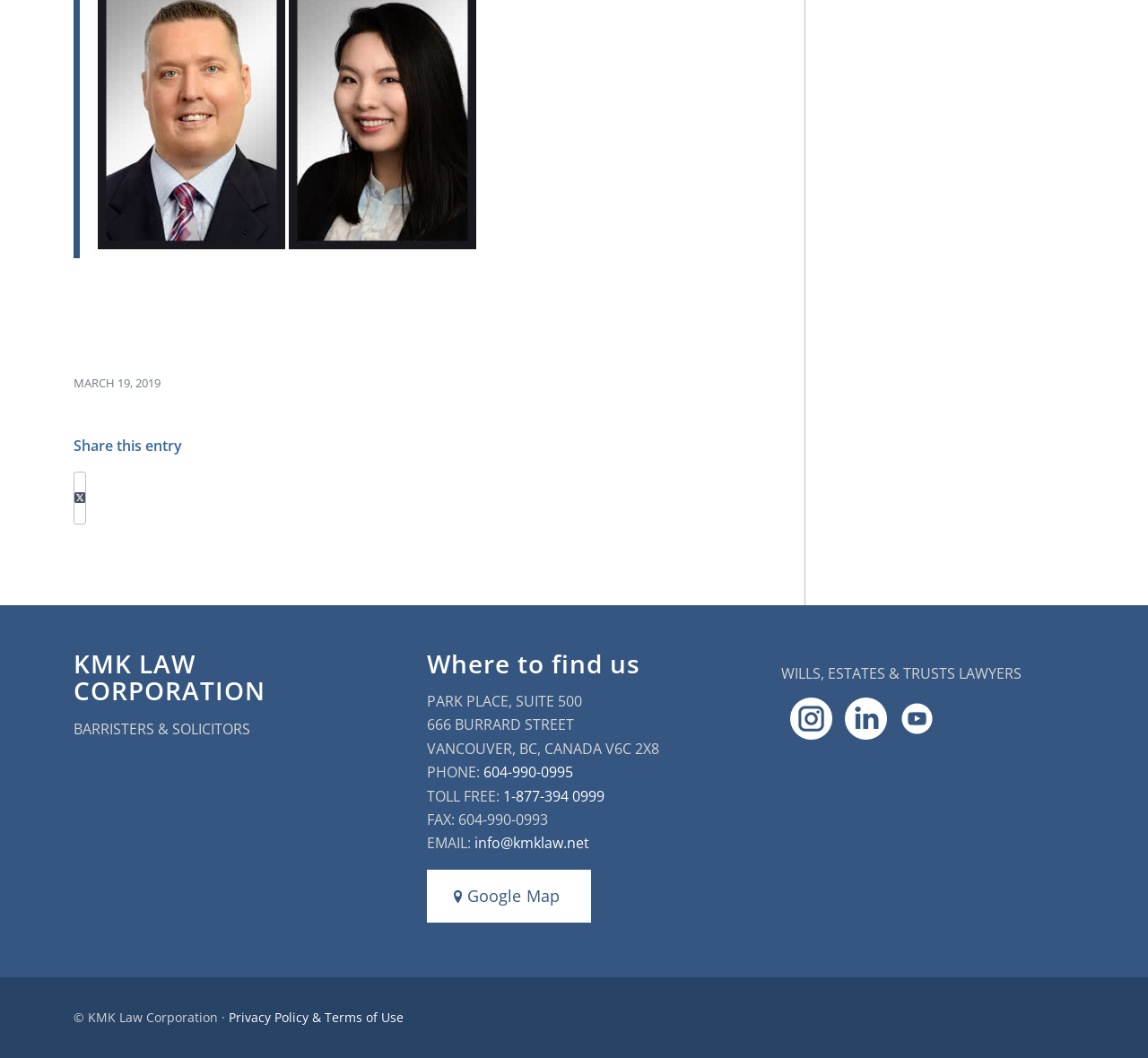Please give the bounding box coordinates of the area that should be clicked to fulfill the following instruction: "Call the phone number". The coordinates should be in the format of four float numbers from 0 to 1, i.e., [left, top, right, bottom].

[0.421, 0.721, 0.499, 0.739]